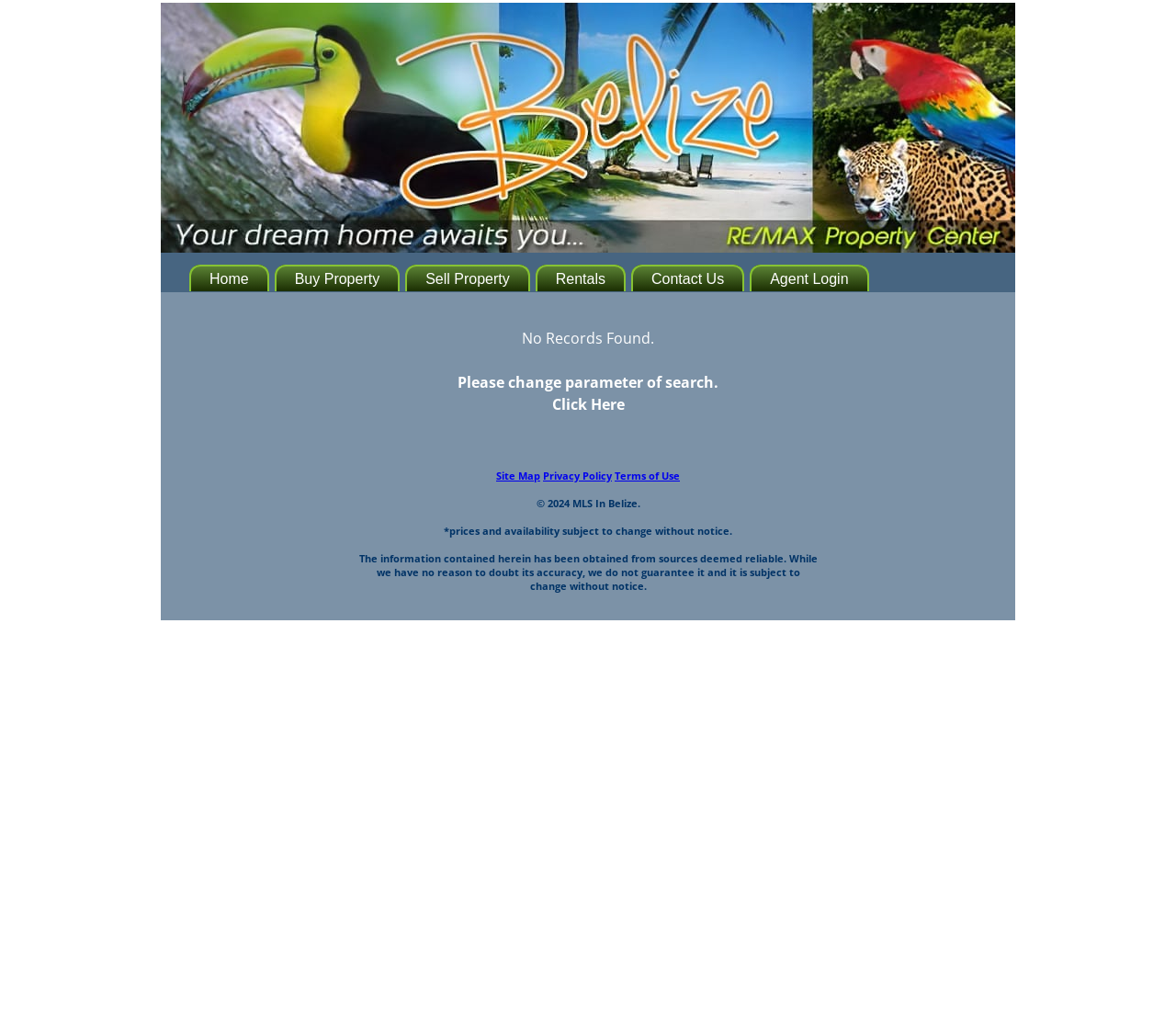Given the description of a UI element: "Terms of Use", identify the bounding box coordinates of the matching element in the webpage screenshot.

[0.523, 0.459, 0.578, 0.473]